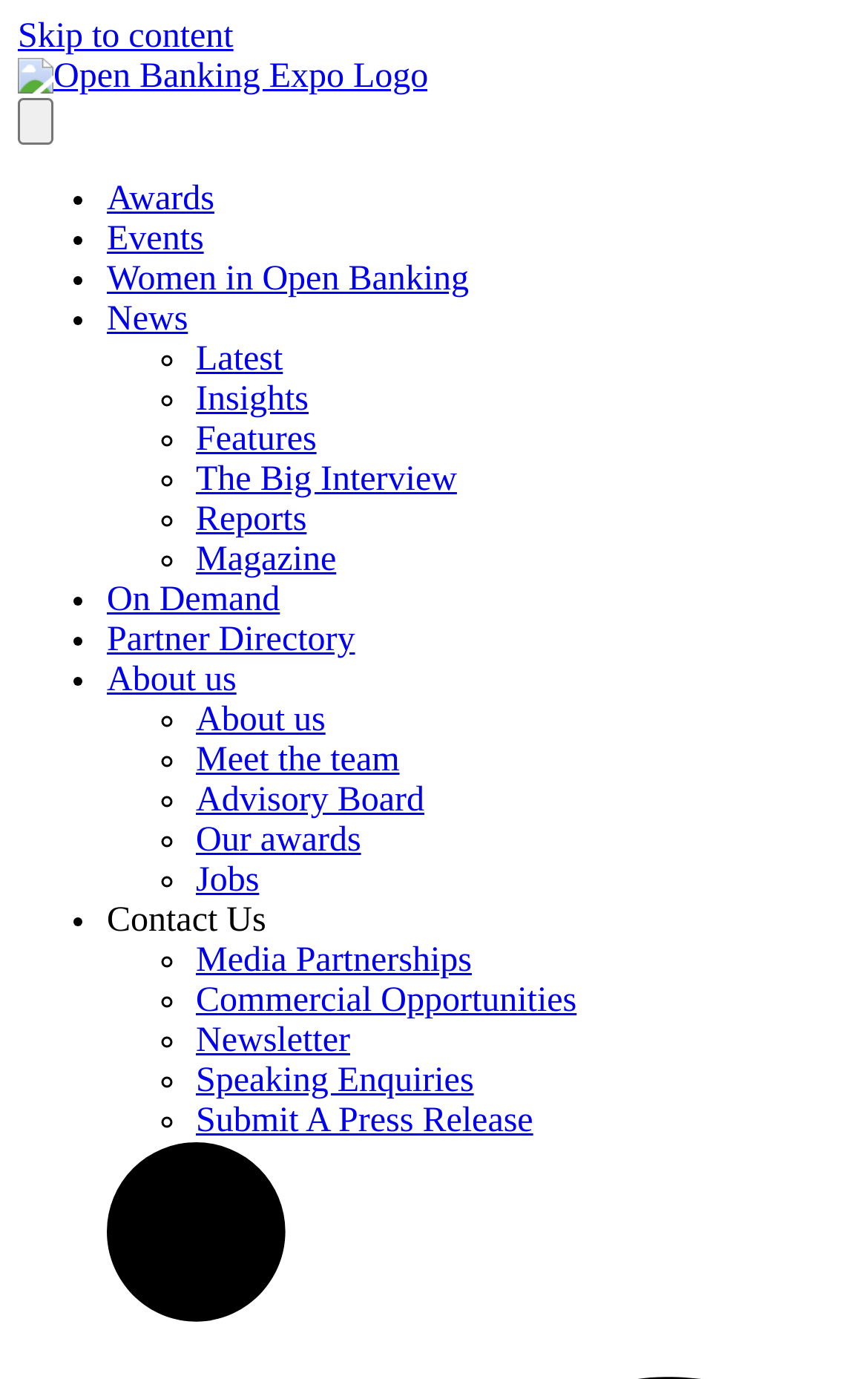Determine the bounding box coordinates of the clickable area required to perform the following instruction: "Check Contact Us". The coordinates should be represented as four float numbers between 0 and 1: [left, top, right, bottom].

[0.123, 0.654, 0.307, 0.681]